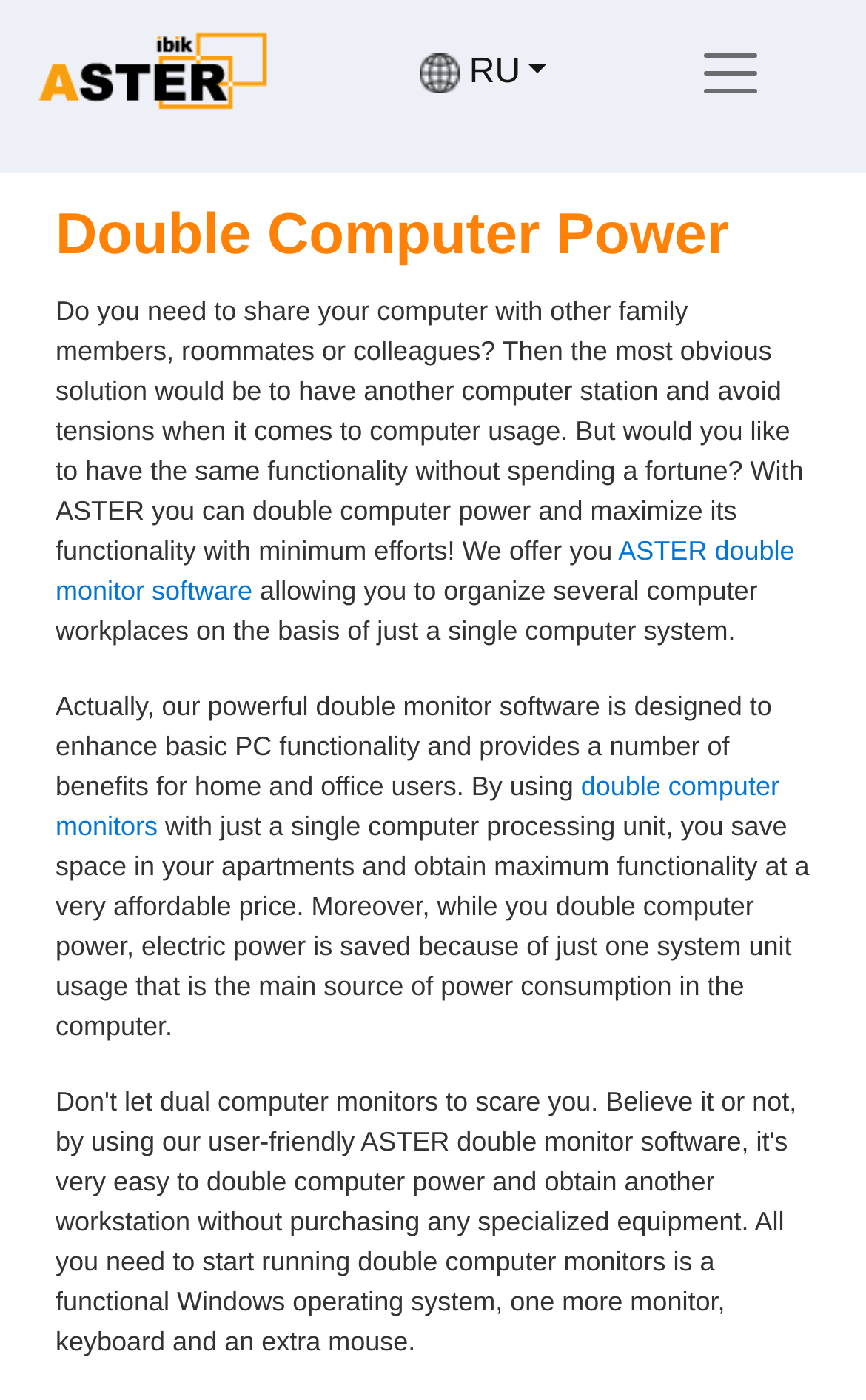Given the element description, predict the bounding box coordinates in the format (top-left x, top-left y, bottom-right x, bottom-right y). Make sure all values are between 0 and 1. Here is the element description: double computer monitors

[0.064, 0.551, 0.9, 0.602]